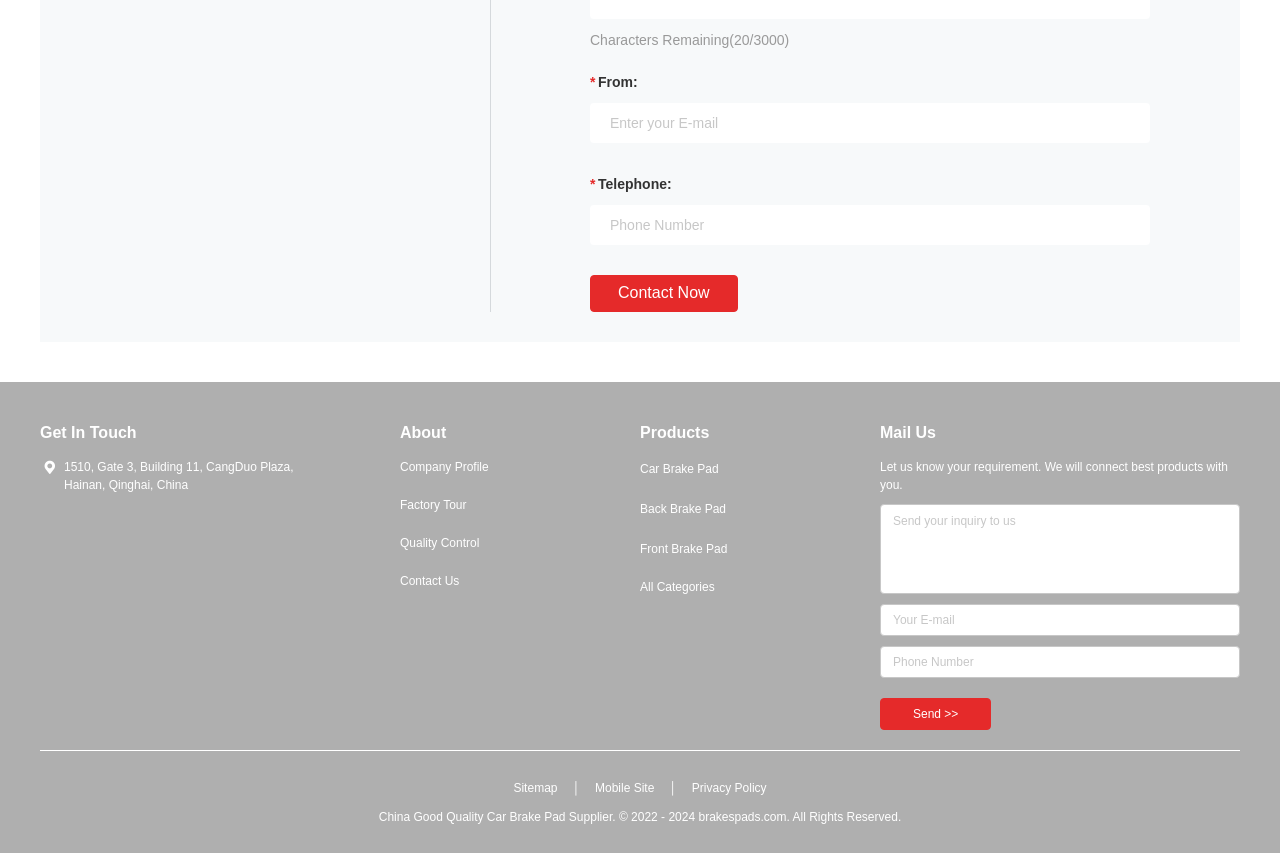Answer the question in one word or a short phrase:
What is the company's location?

Hainan, Qinghai, China